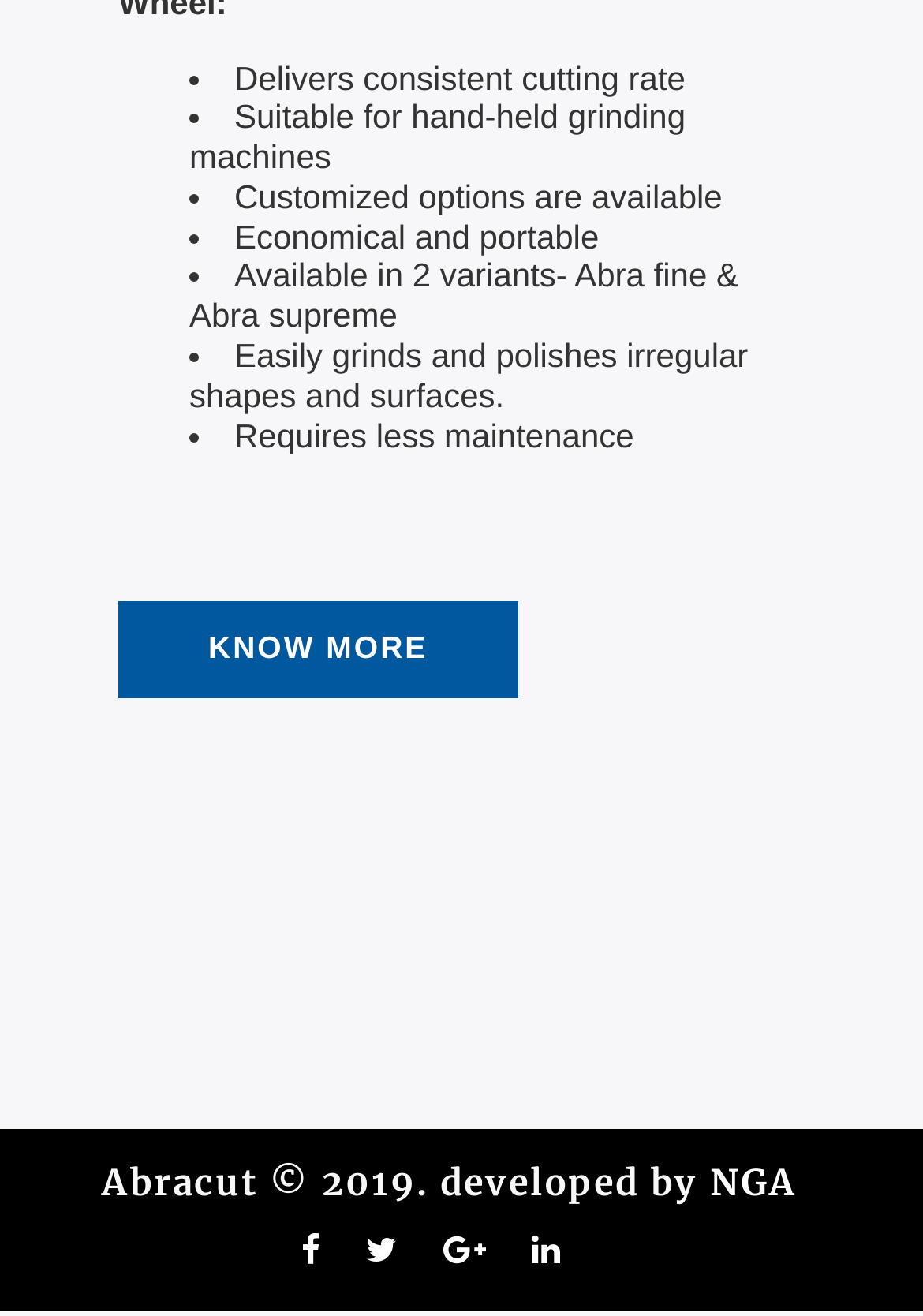What is the purpose of Abracut?
Utilize the image to construct a detailed and well-explained answer.

The webpage mentions that Abracut is used to grind and polish irregular shapes and surfaces, making it a useful tool for various applications.